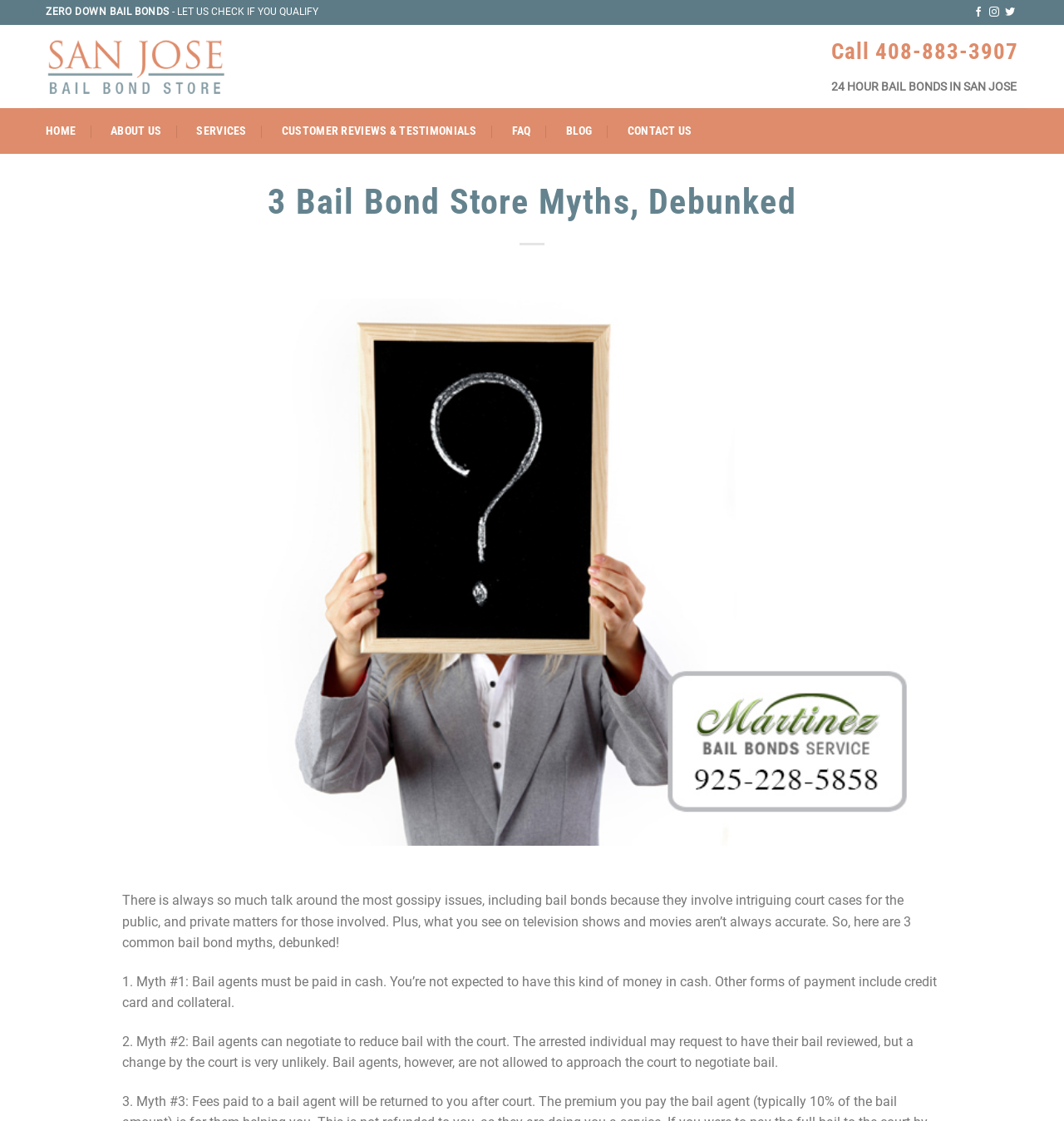Provide a short answer using a single word or phrase for the following question: 
What is the topic of the article on this webpage?

3 Bail Bond Myths, Debunked